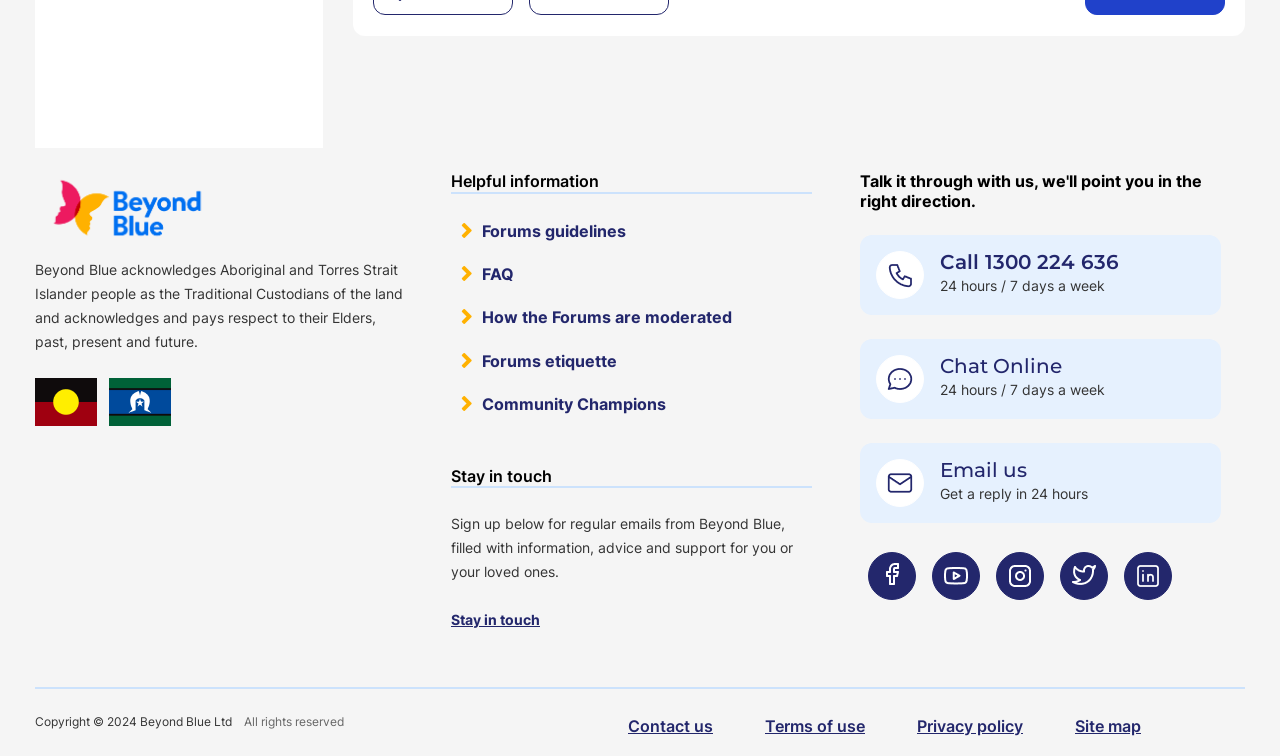Please pinpoint the bounding box coordinates for the region I should click to adhere to this instruction: "Call 1300 224 636".

[0.734, 0.33, 0.874, 0.362]